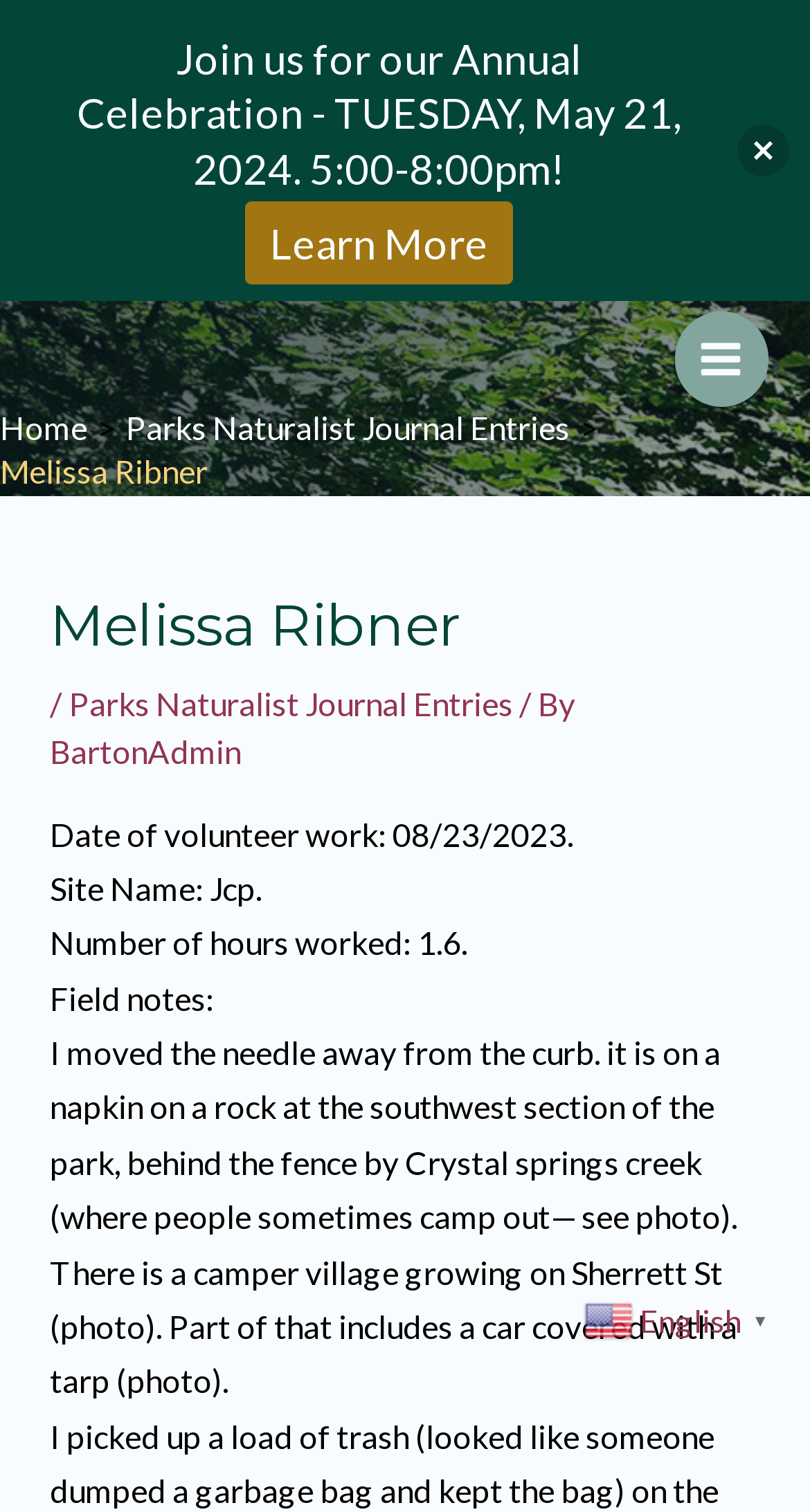Determine the bounding box coordinates for the region that must be clicked to execute the following instruction: "Switch to English language".

[0.721, 0.858, 0.962, 0.882]